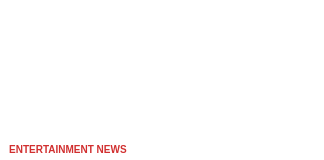Can you give a detailed response to the following question using the information from the image? Under which segment is the image categorized?

The caption states that the image is captured under the segment labeled 'ENTERTAINMENT NEWS', which suggests that the image is categorized under this specific segment.